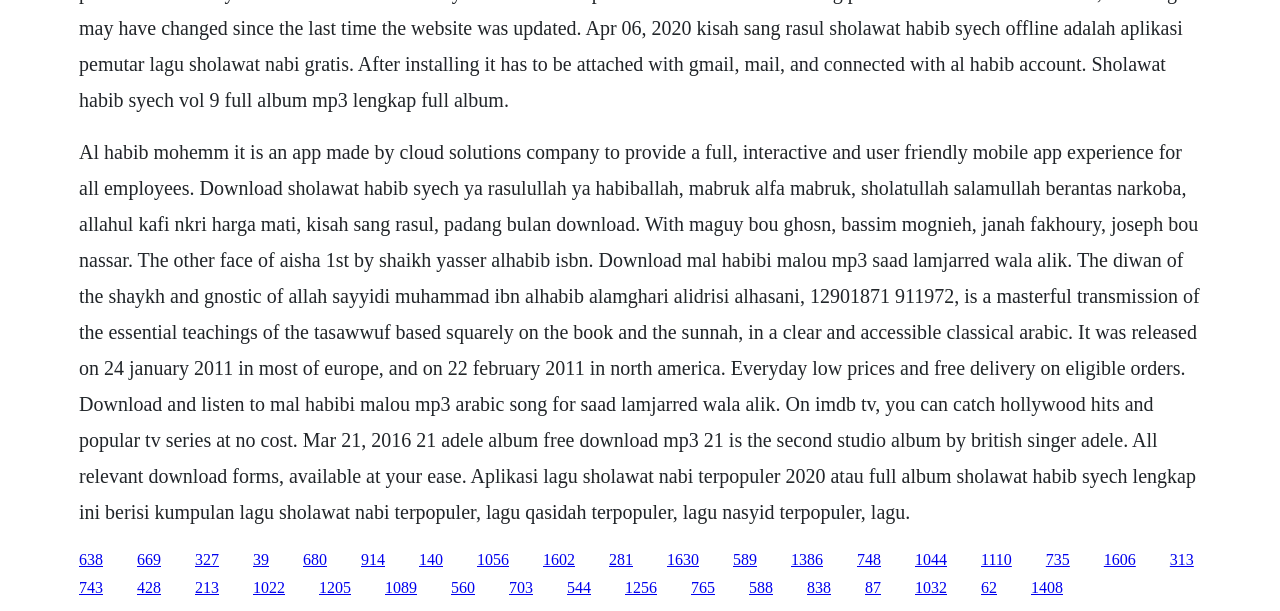Please locate the clickable area by providing the bounding box coordinates to follow this instruction: "Click the link to download sholawat habib syech".

[0.062, 0.901, 0.08, 0.929]